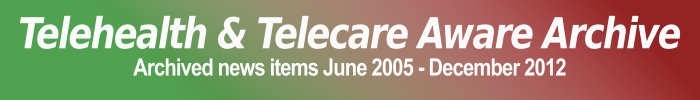Please reply with a single word or brief phrase to the question: 
What is the purpose of the bold typography?

To emphasize the purpose